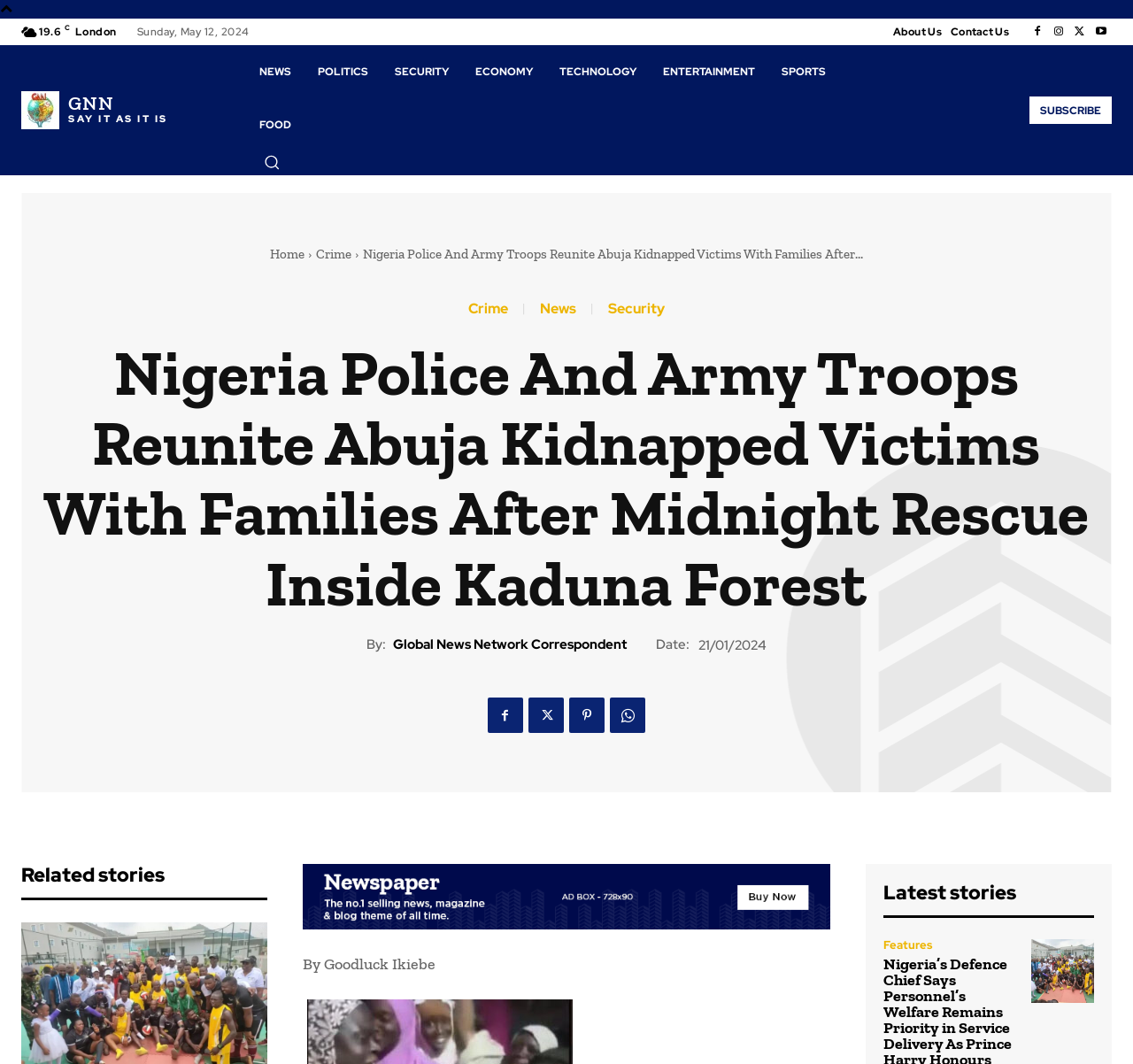Please identify the bounding box coordinates of the element that needs to be clicked to perform the following instruction: "Click the 'About Us' link".

[0.788, 0.017, 0.831, 0.042]